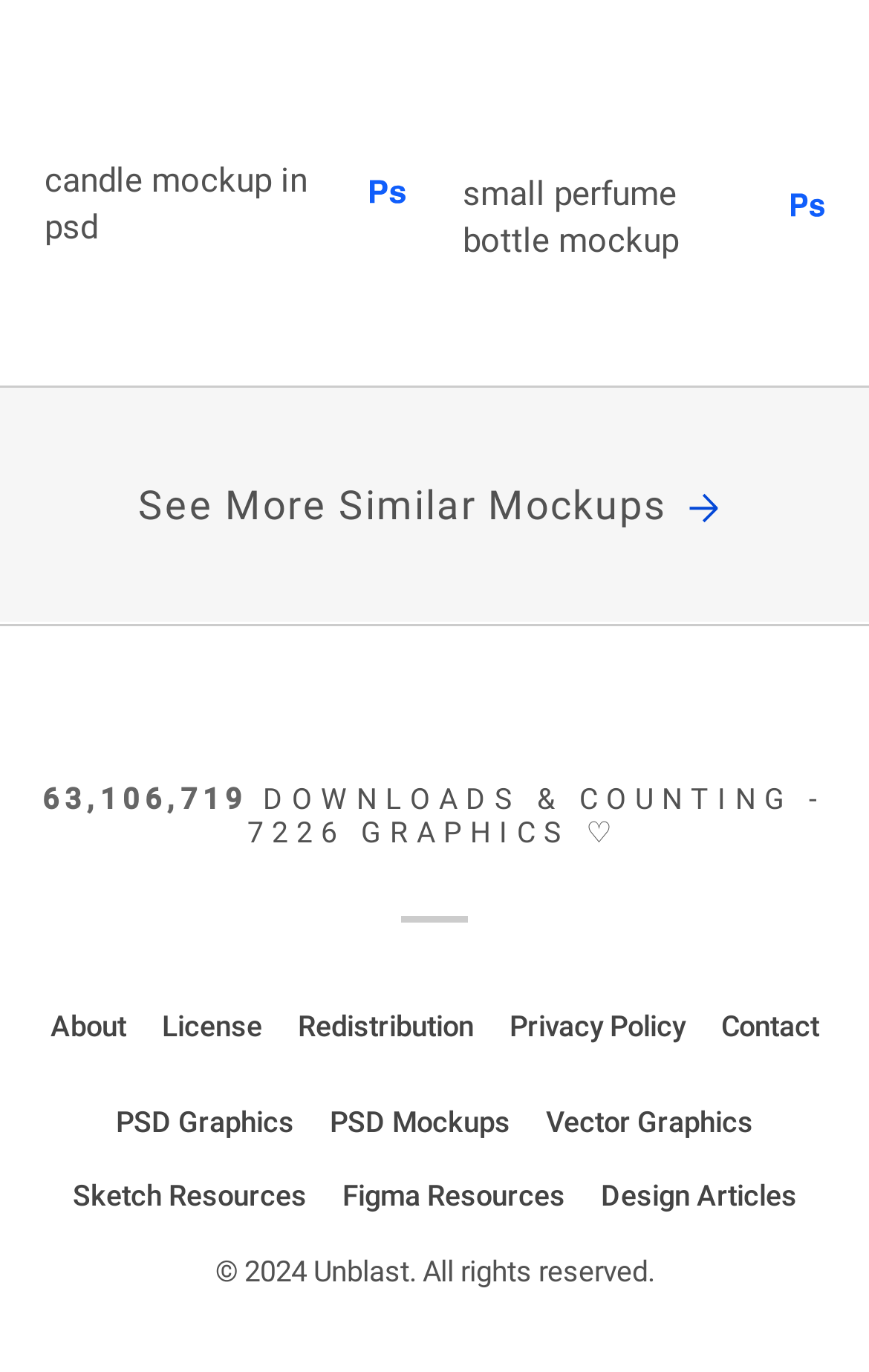Select the bounding box coordinates of the element I need to click to carry out the following instruction: "see more similar mockups".

[0.0, 0.281, 1.0, 0.453]